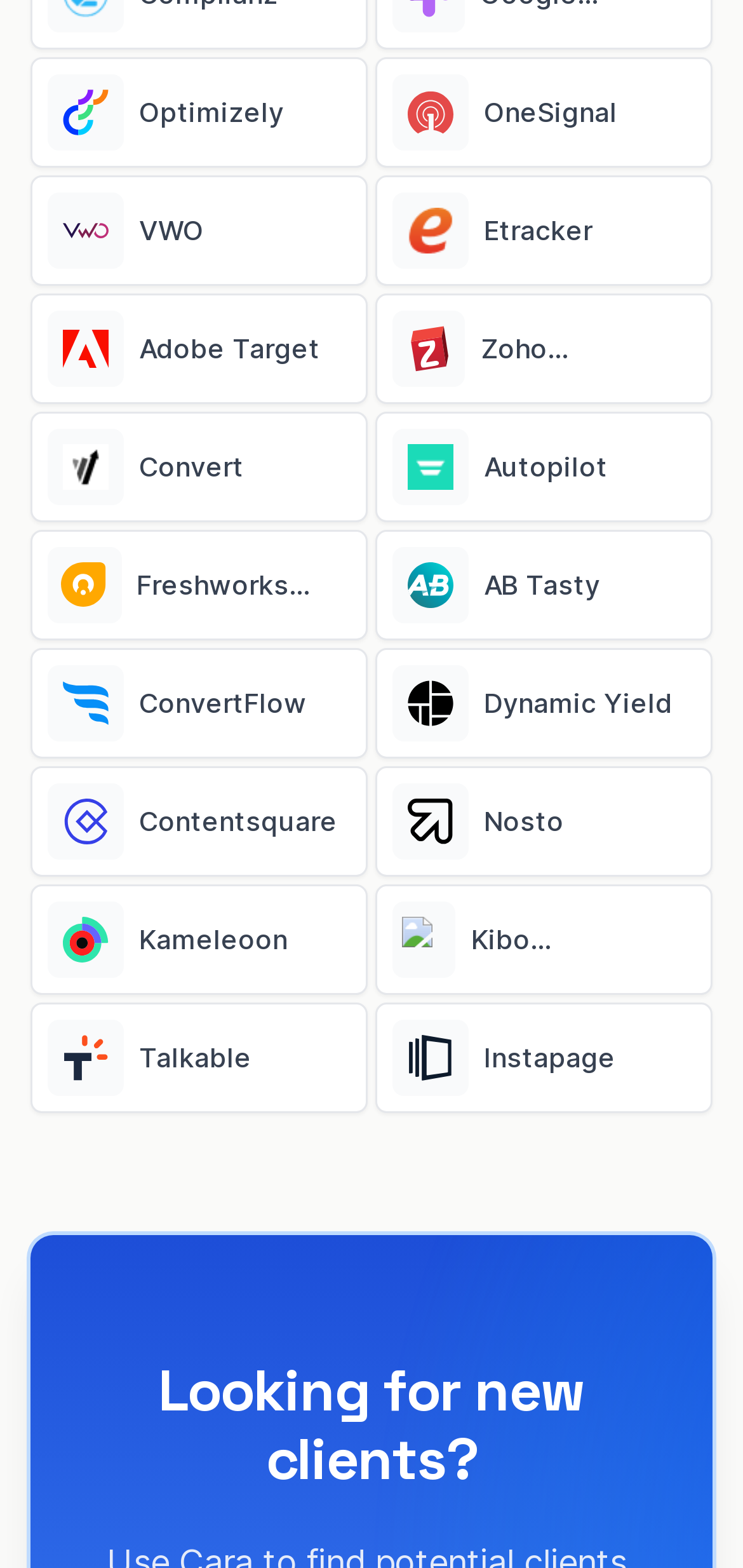Indicate the bounding box coordinates of the clickable region to achieve the following instruction: "Click on Optimizely link."

[0.041, 0.036, 0.495, 0.107]